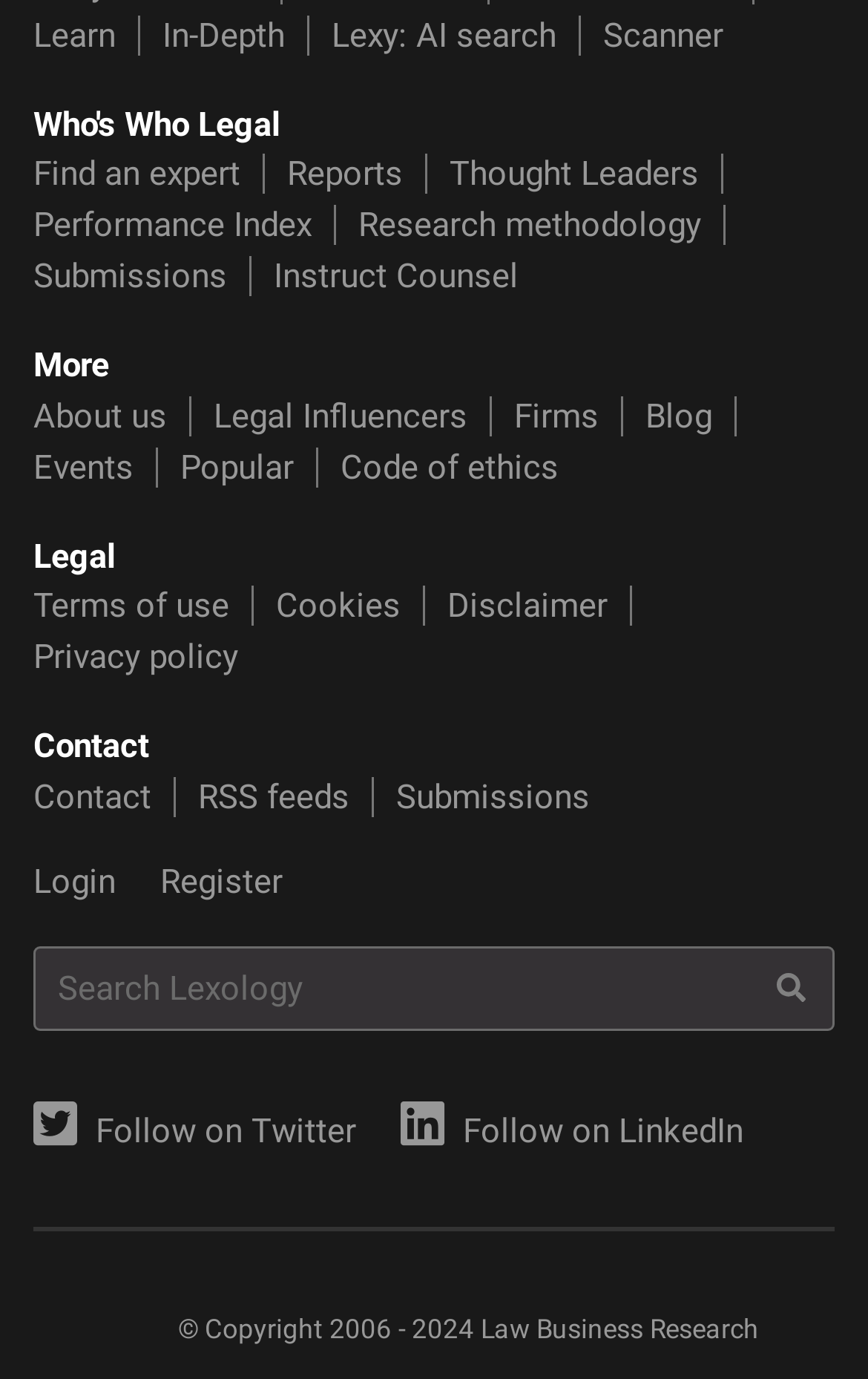Can you show the bounding box coordinates of the region to click on to complete the task described in the instruction: "Follow on Twitter"?

[0.038, 0.787, 0.41, 0.816]